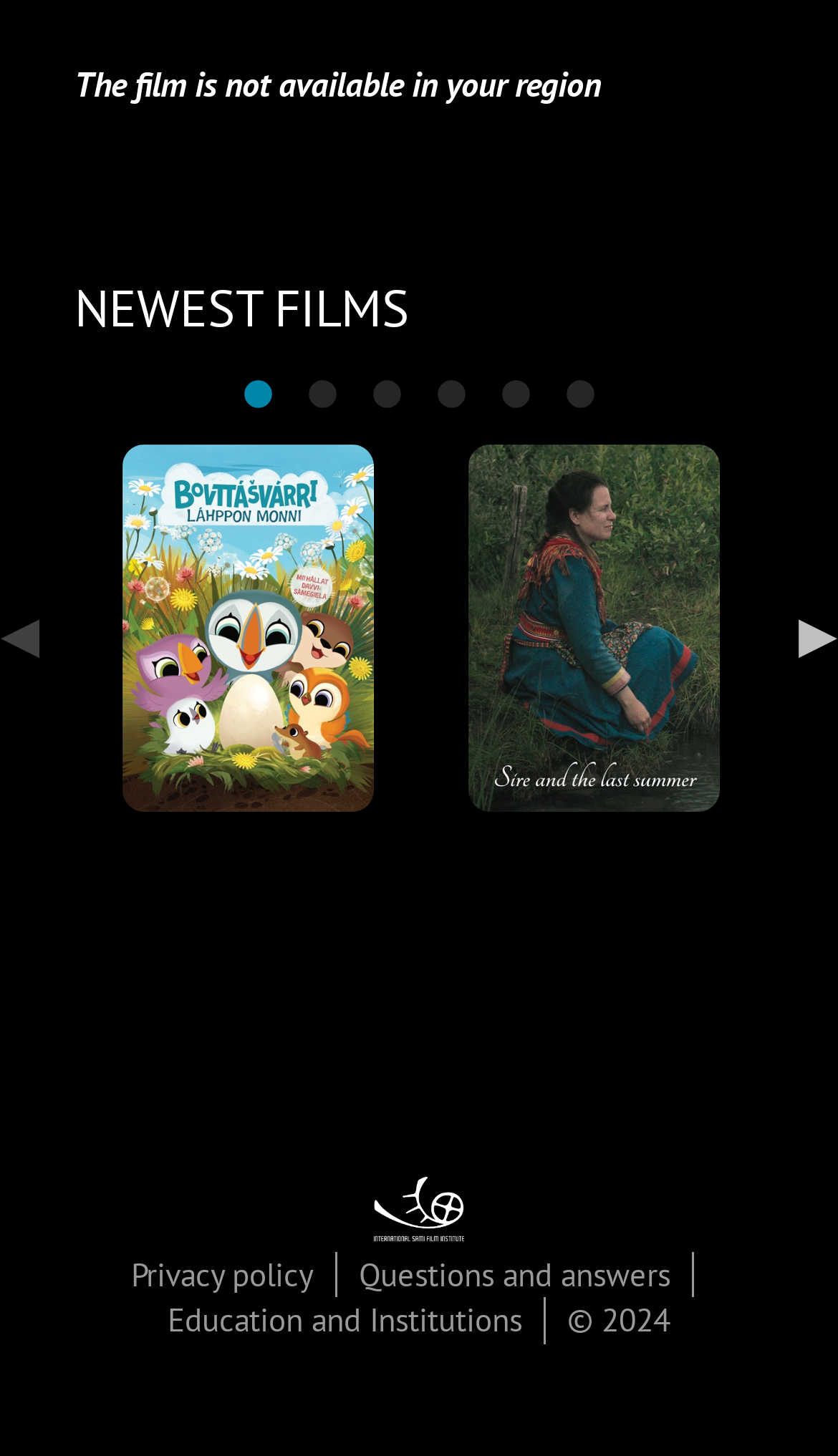Please answer the following question using a single word or phrase: 
What is the name of the organization at the bottom of the webpage?

ISFI